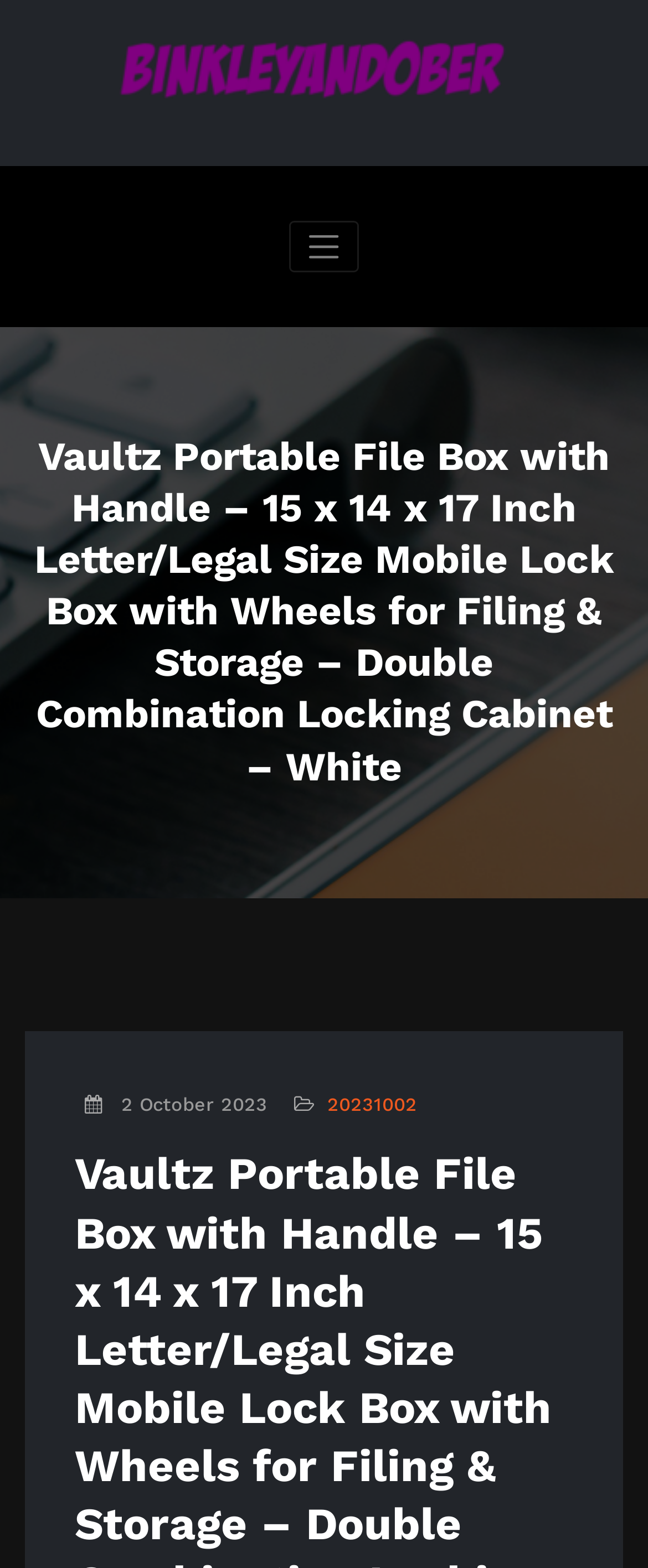Please reply to the following question using a single word or phrase: 
What is the color of the file box?

White